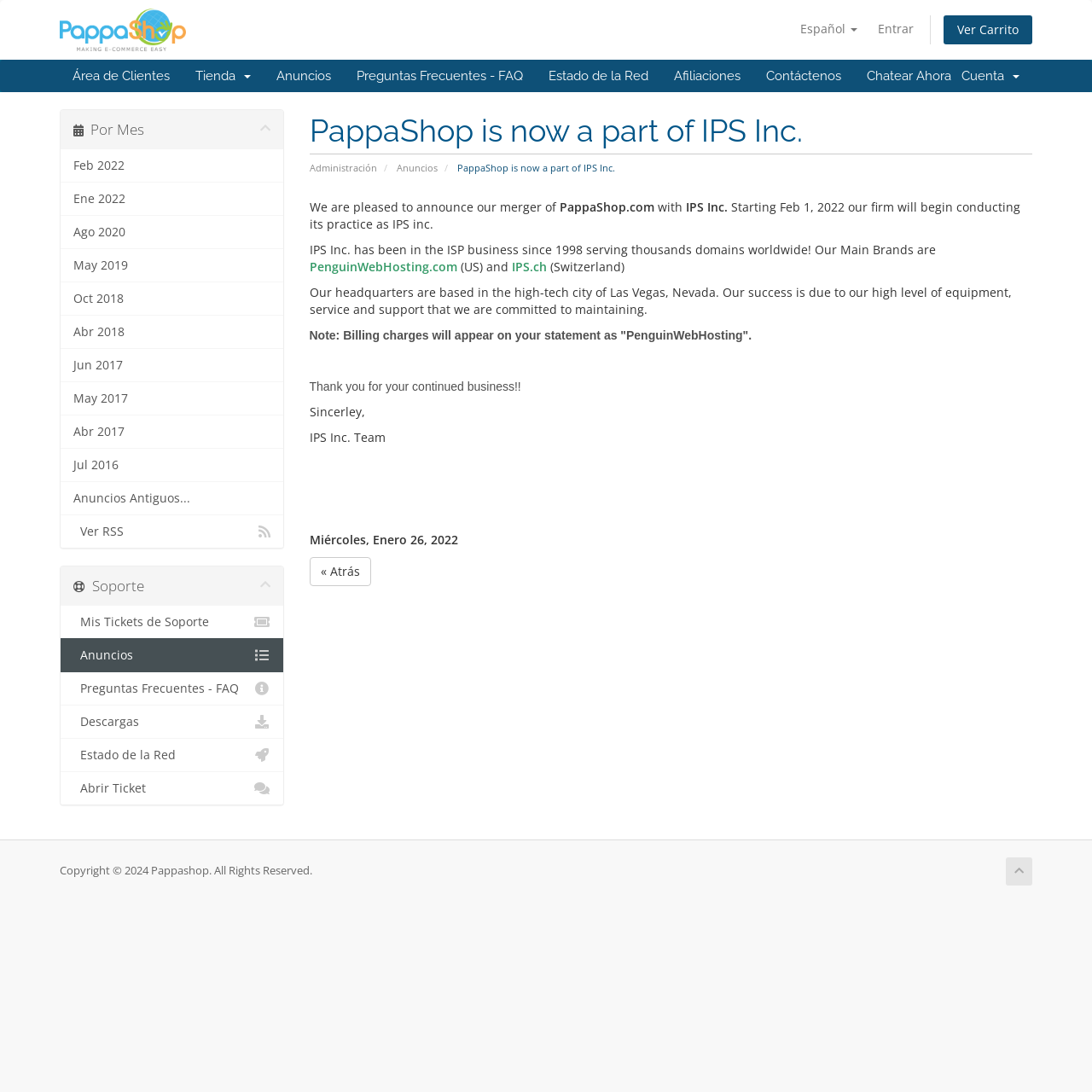Identify the bounding box for the UI element described as: "Anuncios". The coordinates should be four float numbers between 0 and 1, i.e., [left, top, right, bottom].

[0.055, 0.584, 0.259, 0.616]